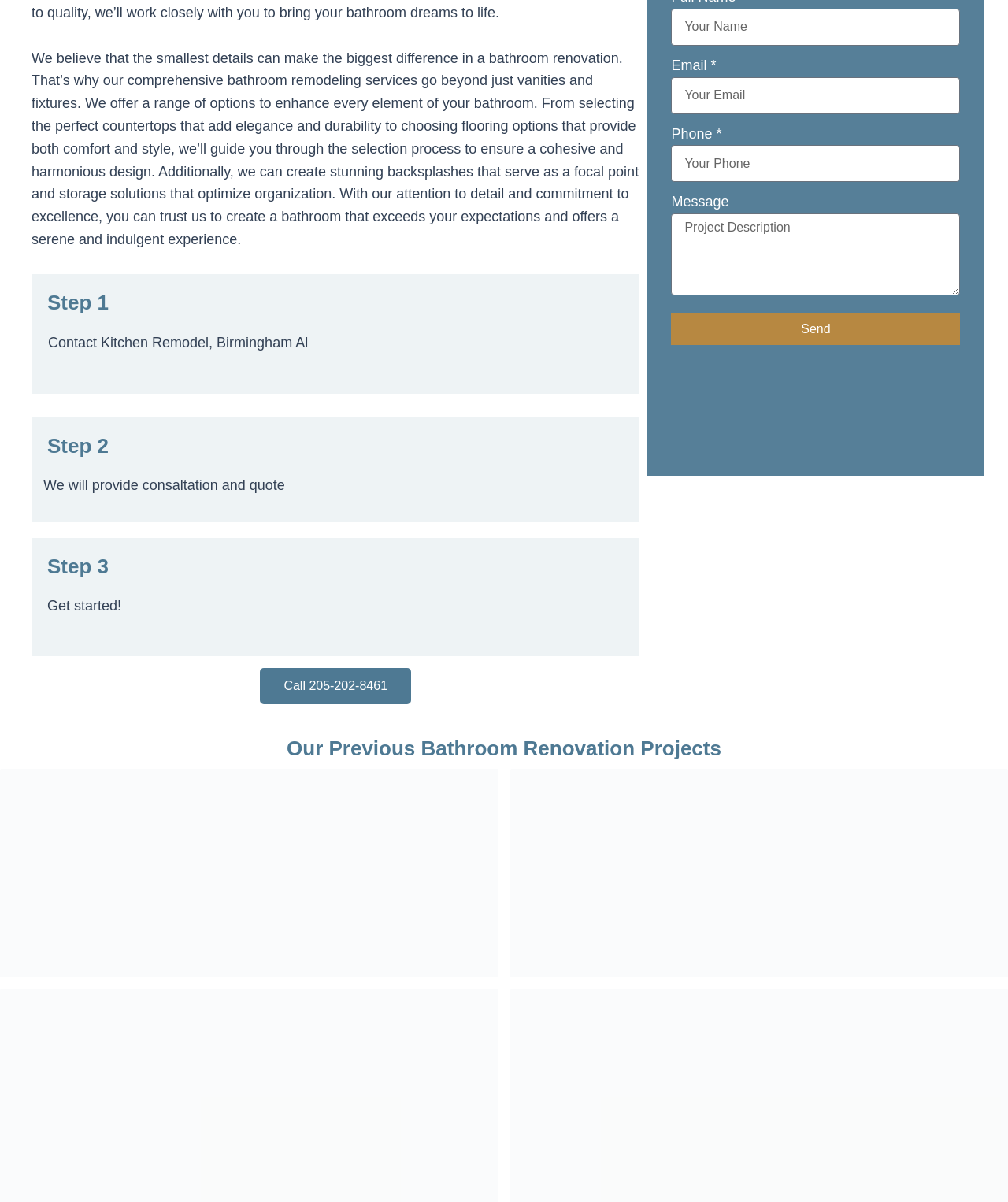Specify the bounding box coordinates (top-left x, top-left y, bottom-right x, bottom-right y) of the UI element in the screenshot that matches this description: alt="bathroom remodeling mirror light"

[0.506, 0.64, 1.0, 0.813]